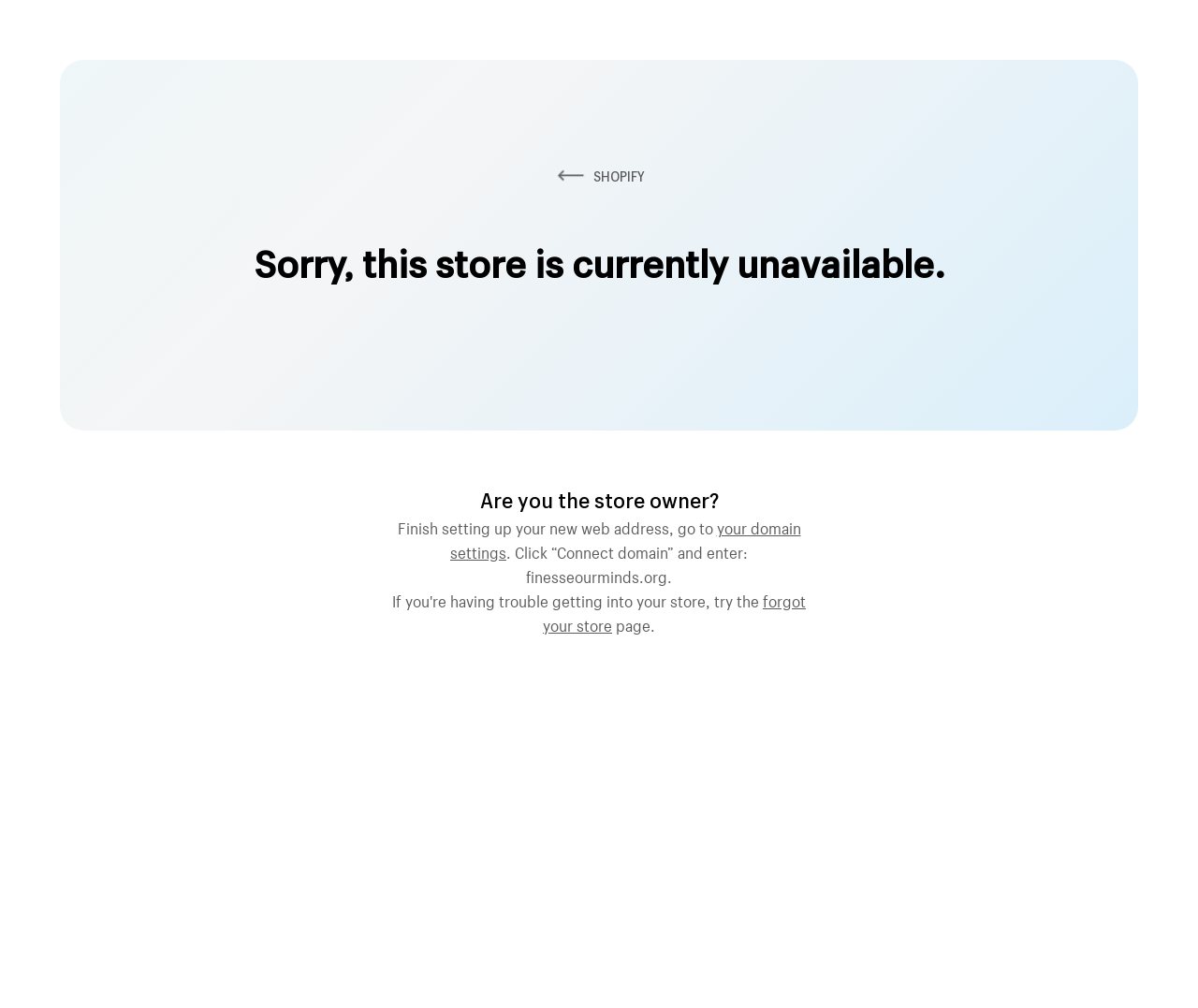Elaborate on the webpage's design and content in a detailed caption.

The webpage appears to be a Shopify ecommerce platform page, with a prominent link to "SHOPIFY" at the top center, accompanied by a small image. Below this, a heading announces that the store is currently unavailable. 

In the middle of the page, there is a section that seems to be addressing the store owner, asking if they are the owner and providing instructions to finish setting up their new web address. This section includes a link to "your domain settings" and provides specific steps to connect a domain, including entering the URL "finesseourminds.org". 

Additionally, there is a link to "forgot your store page" below the instructions, suggesting that the page may be related to store setup or recovery. Overall, the page appears to be a setup or troubleshooting page for a Shopify store.